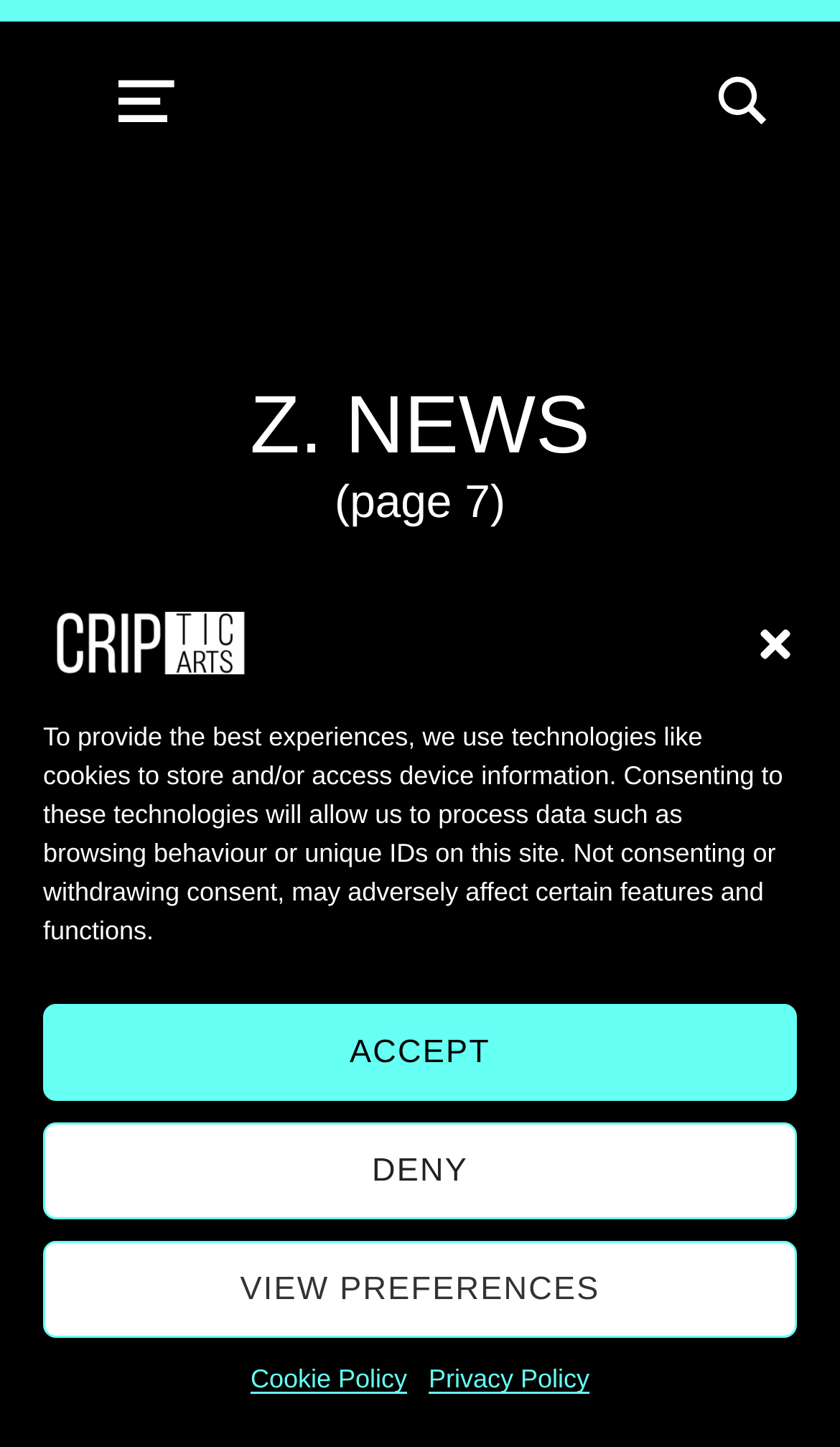Determine the main headline from the webpage and extract its text.

Z. NEWS
(page 7)